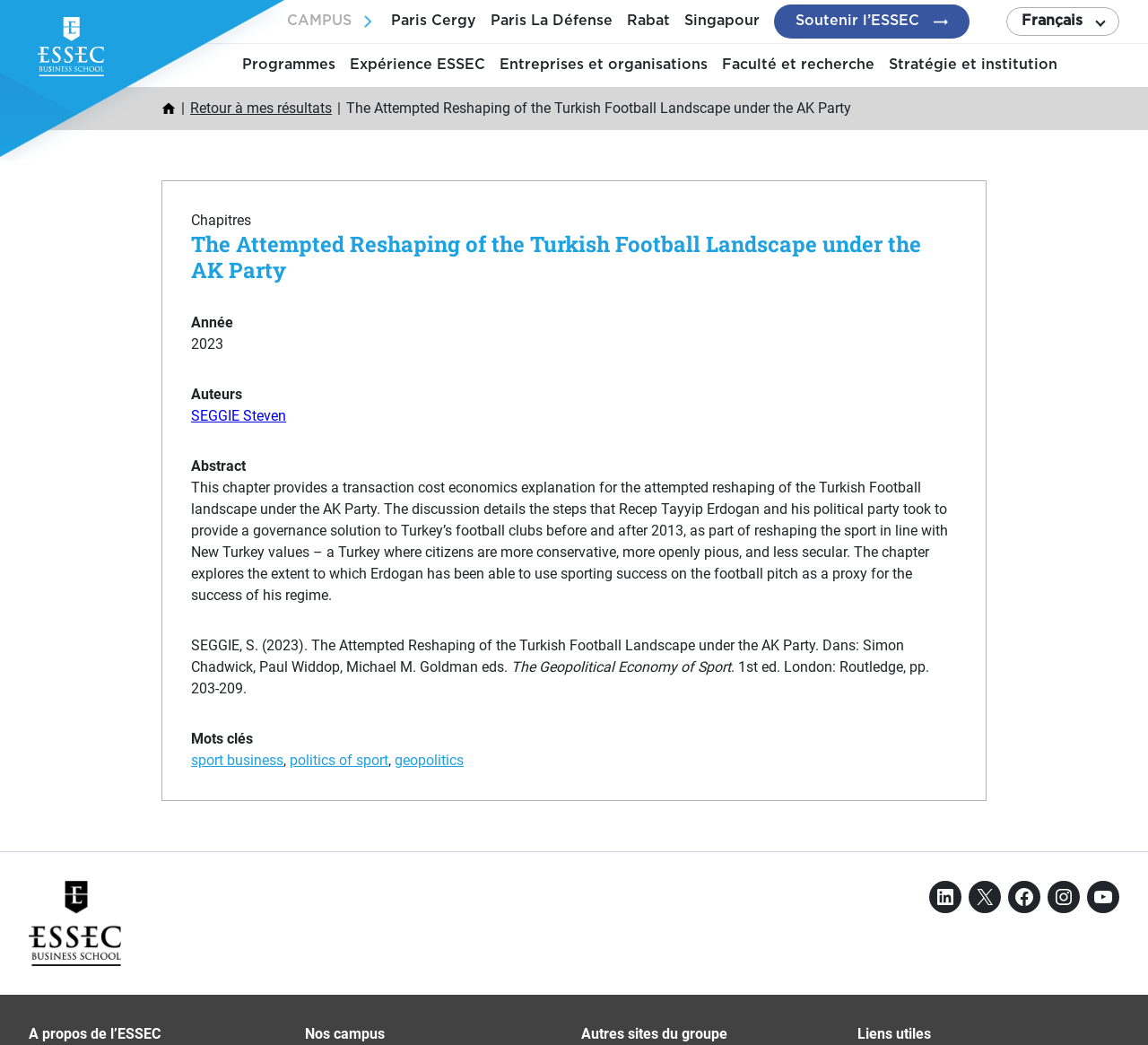Please identify the bounding box coordinates of the area I need to click to accomplish the following instruction: "Read the abstract of the chapter".

[0.166, 0.458, 0.826, 0.577]